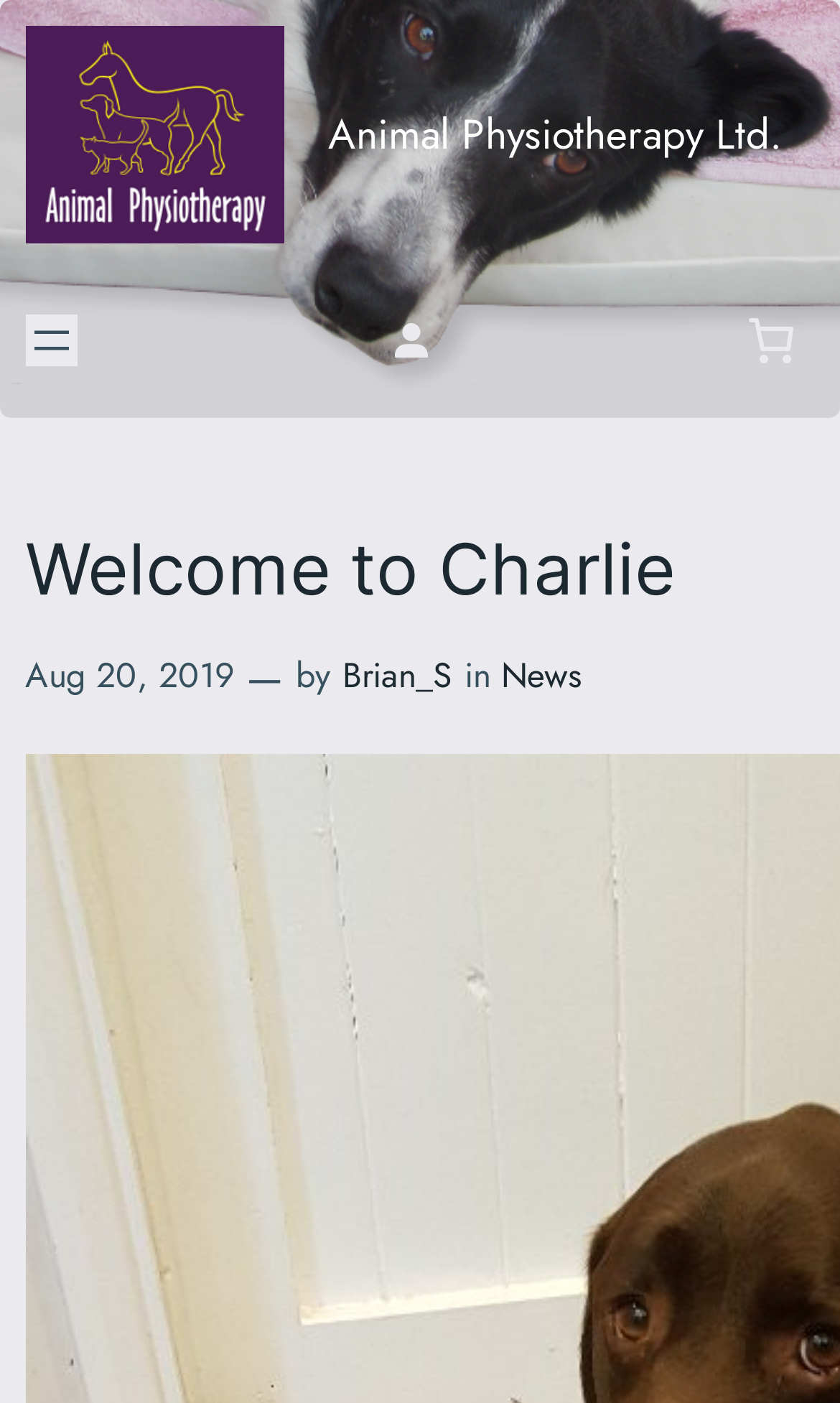What is the name of the company? Look at the image and give a one-word or short phrase answer.

Animal Physiotherapy Ltd.